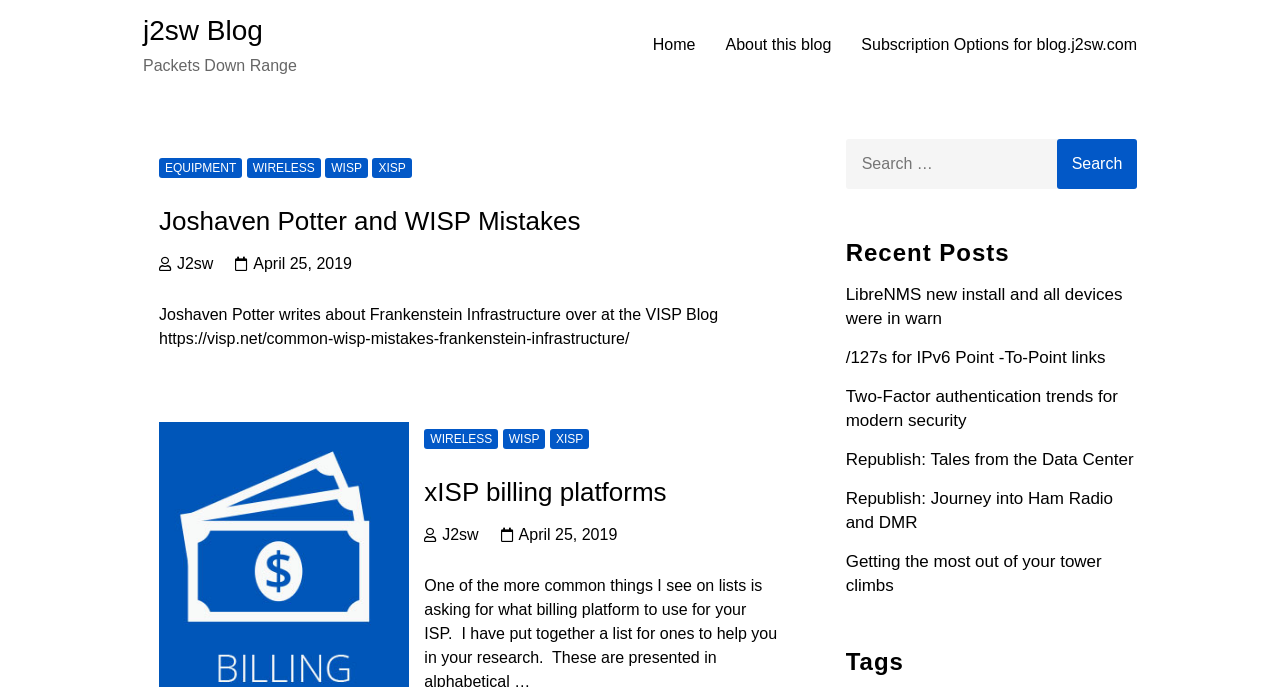Find the bounding box coordinates of the clickable area that will achieve the following instruction: "Read the 'Joshaven Potter and WISP Mistakes' article".

[0.124, 0.3, 0.609, 0.346]